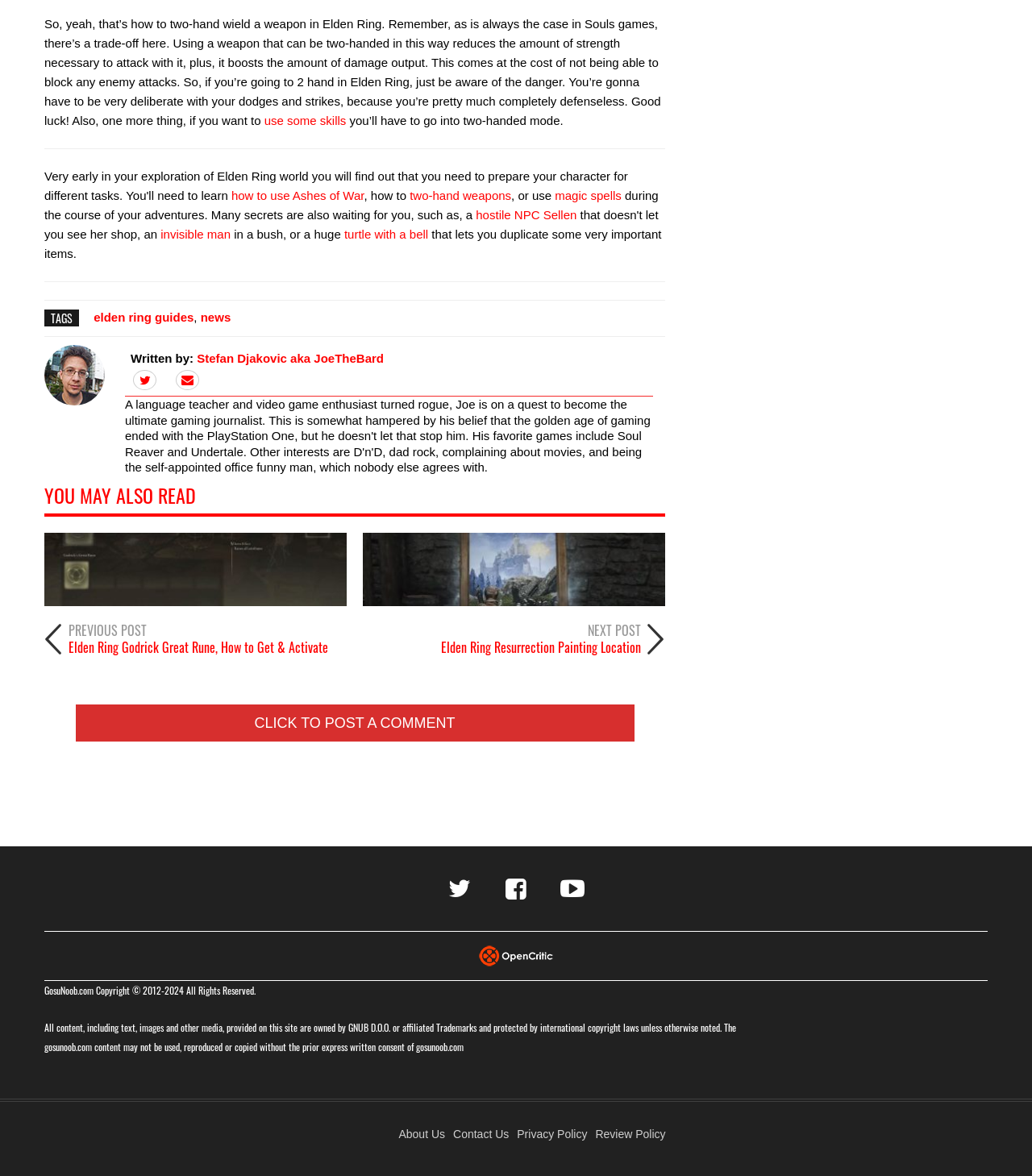What type of content can be found in the 'YOU MAY ALSO READ' section?
From the screenshot, supply a one-word or short-phrase answer.

Related articles